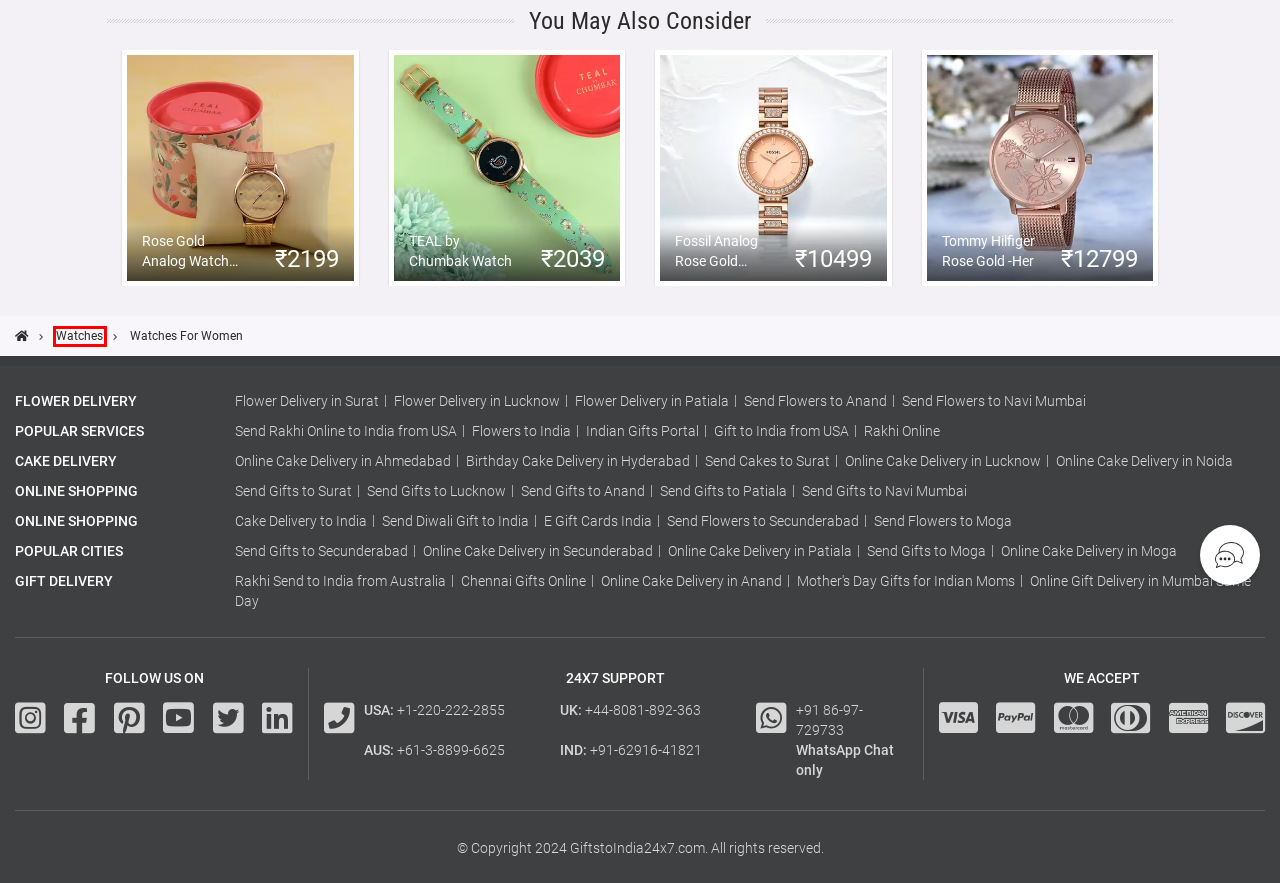Look at the screenshot of the webpage and find the element within the red bounding box. Choose the webpage description that best fits the new webpage that will appear after clicking the element. Here are the candidates:
A. Rose Gold Analog Watch for Women | Watches (Her)
B. Send Watches as Gifts to India. All Leading Brands
C. Send Mother's Day Gifts to India - Mother's Day is on 11-May
D. Gifts to Mumbai Online | Same Day Delivery
E. Watches for Women as Gifts to India
F. Send Flowers to Surat | Online Delivery in Surat
G. Send Cakes to Lucknow | Online Delivery in Lucknow
H. Send Gifts to Lucknow Online | Same Day Delivery

B